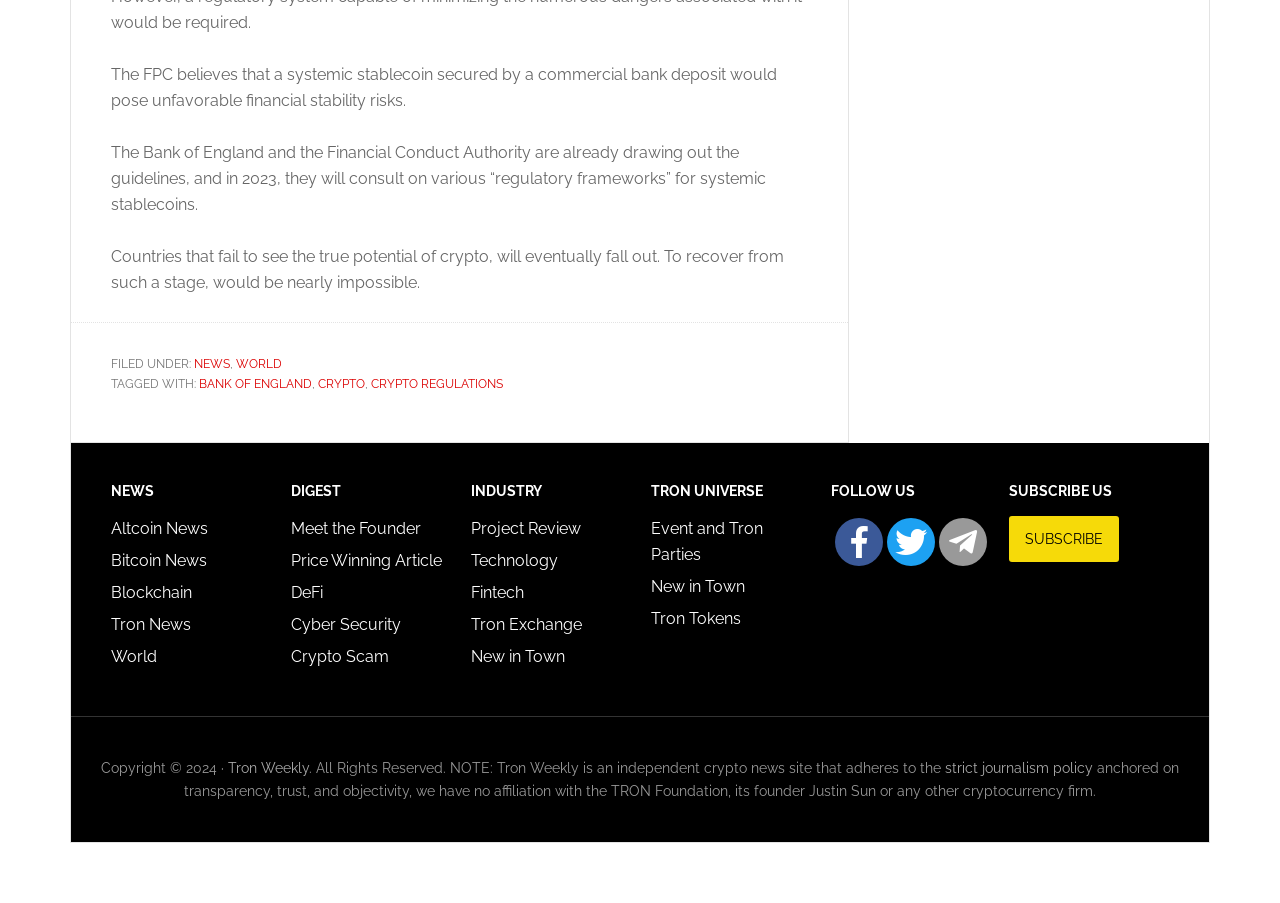Please find the bounding box coordinates for the clickable element needed to perform this instruction: "Click on the 'home' link".

None